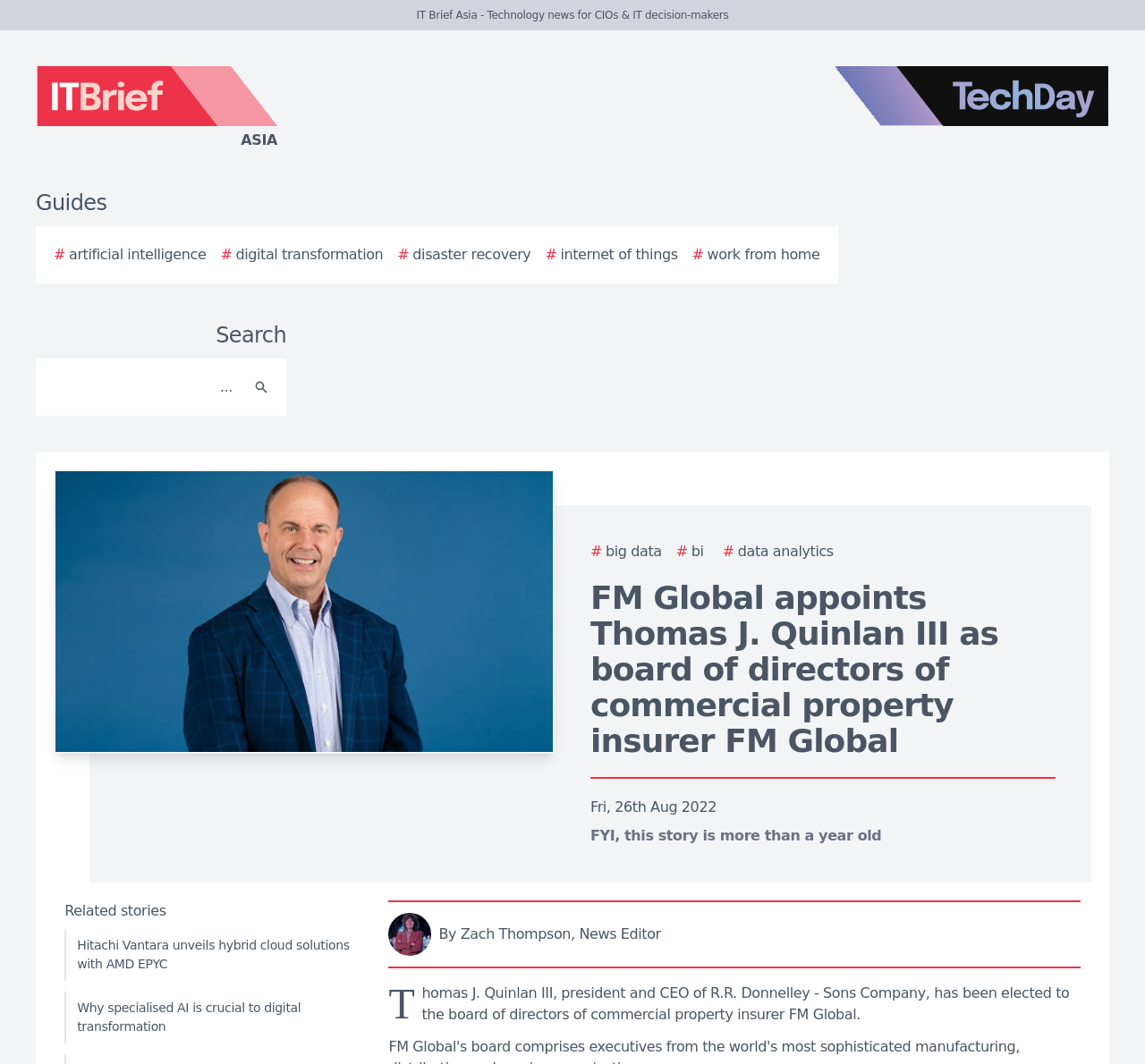Can you show the bounding box coordinates of the region to click on to complete the task described in the instruction: "Search for something"?

[0.038, 0.344, 0.212, 0.384]